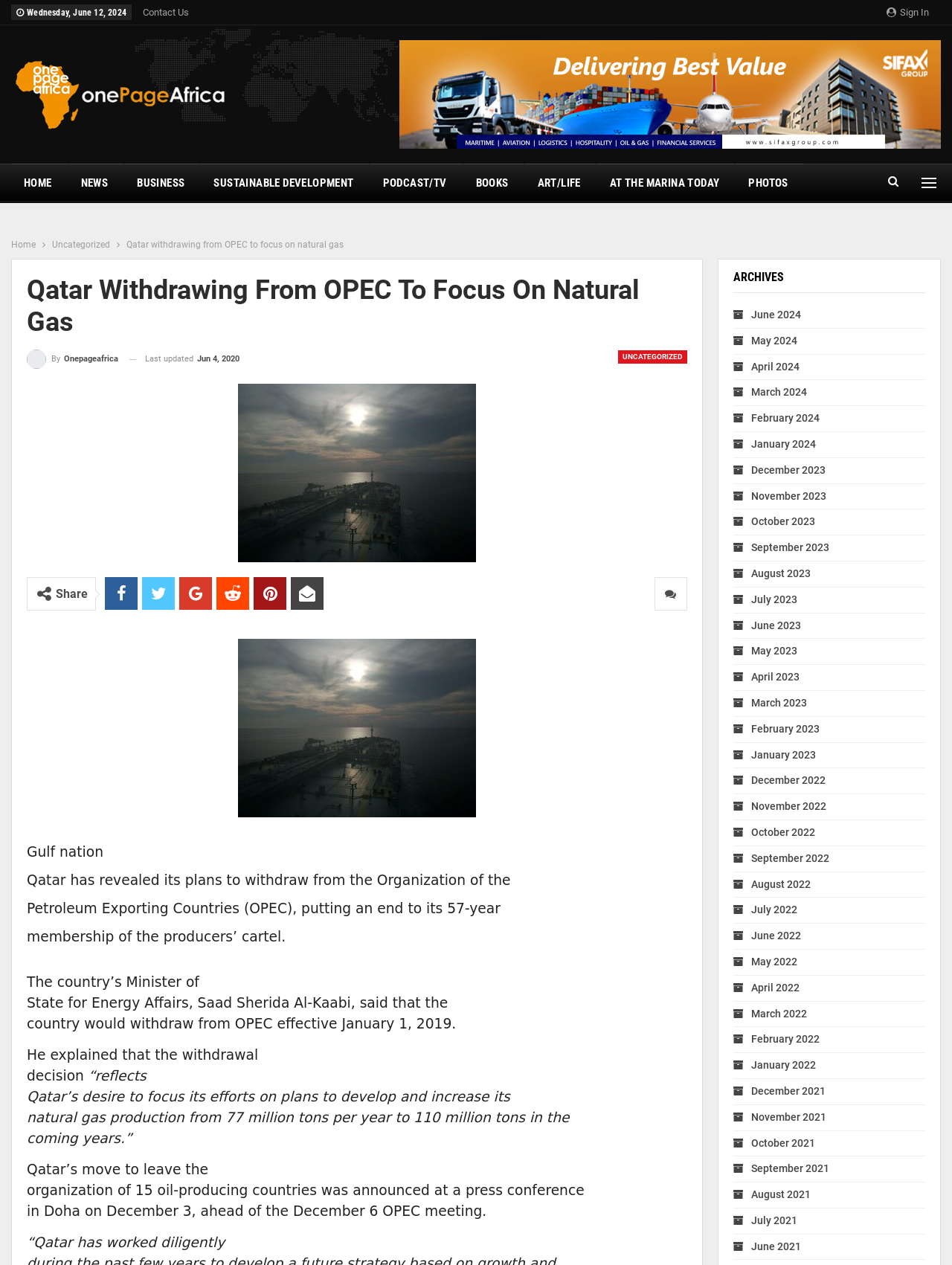Determine the bounding box coordinates of the clickable element to achieve the following action: 'Contact us'. Provide the coordinates as four float values between 0 and 1, formatted as [left, top, right, bottom].

[0.15, 0.005, 0.198, 0.014]